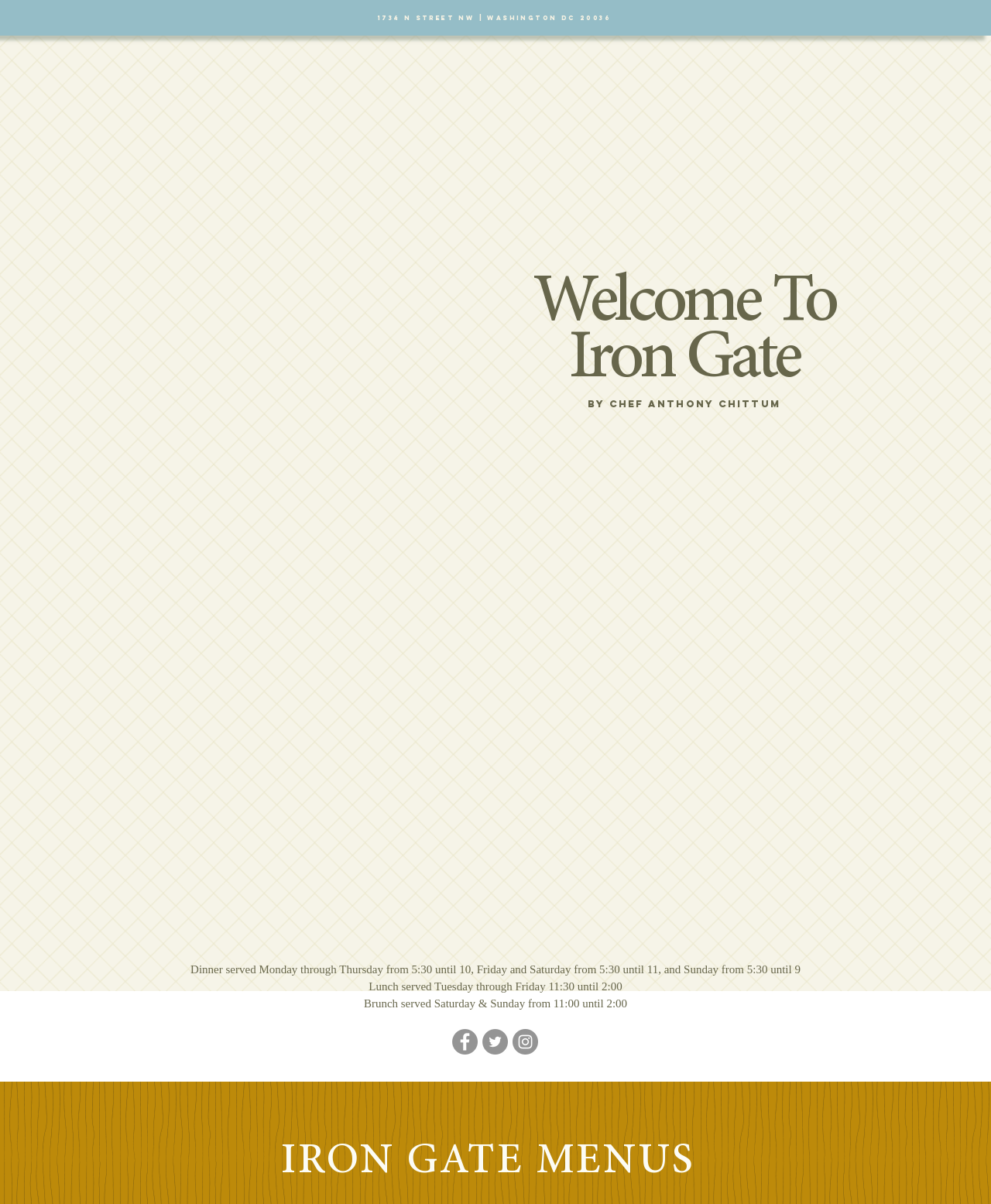What social media platforms does Iron Gate have?
Using the visual information, answer the question in a single word or phrase.

Facebook, Twitter, Instagram